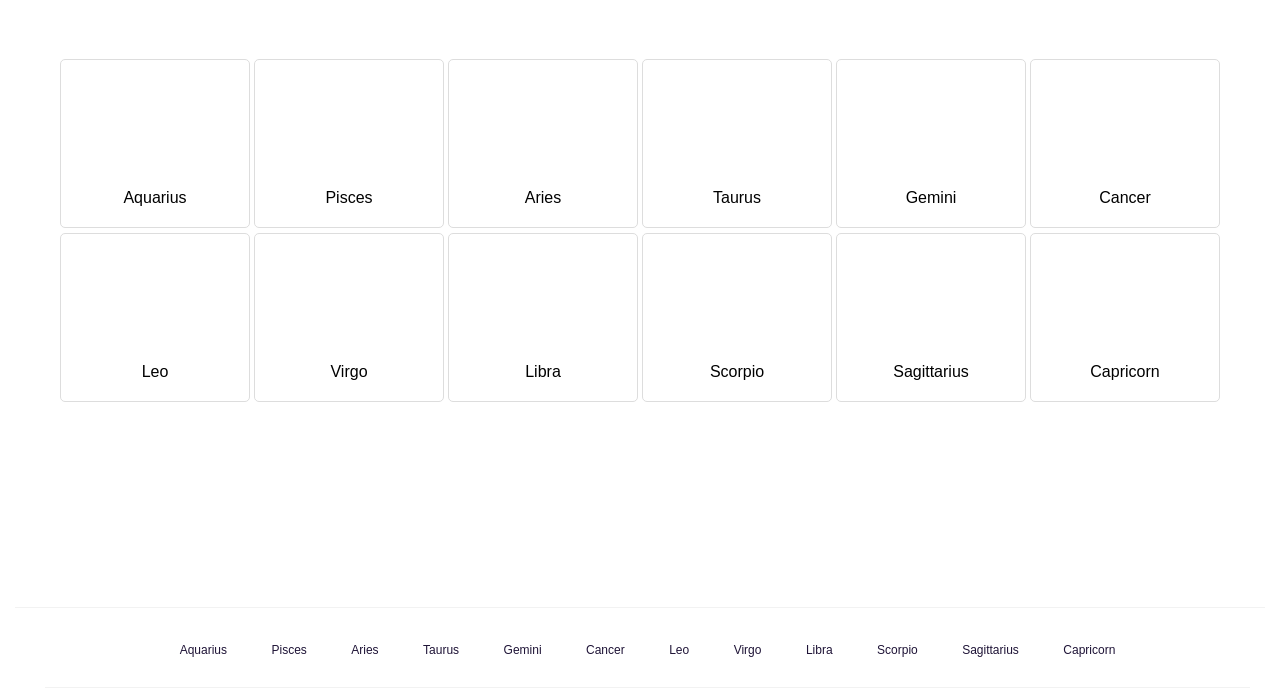How many zodiac signs are listed?
Please give a well-detailed answer to the question.

I counted the number of links with zodiac sign names, and there are 12 of them, each with an image and a text label.